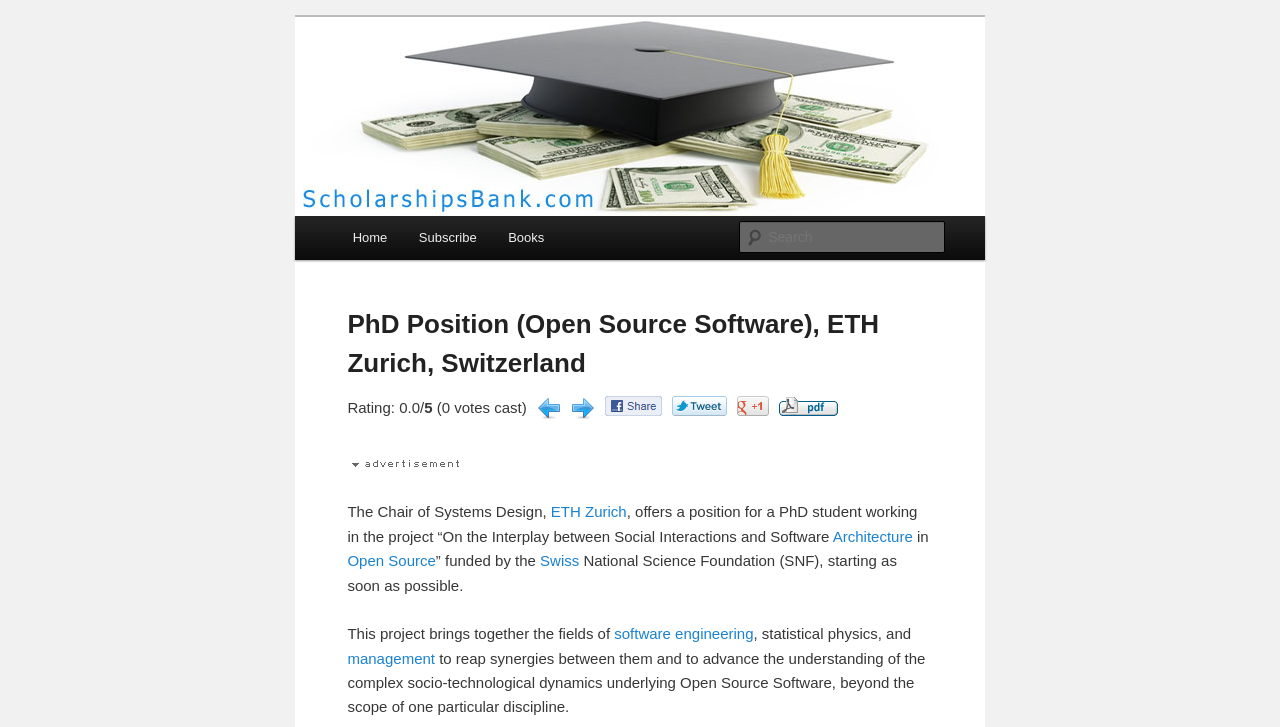What is the current rating of the PhD position?
Answer the question in as much detail as possible.

I found the answer by looking at the text content of the webpage, specifically the sentence 'Rating: 0.0/' which displays the current rating.